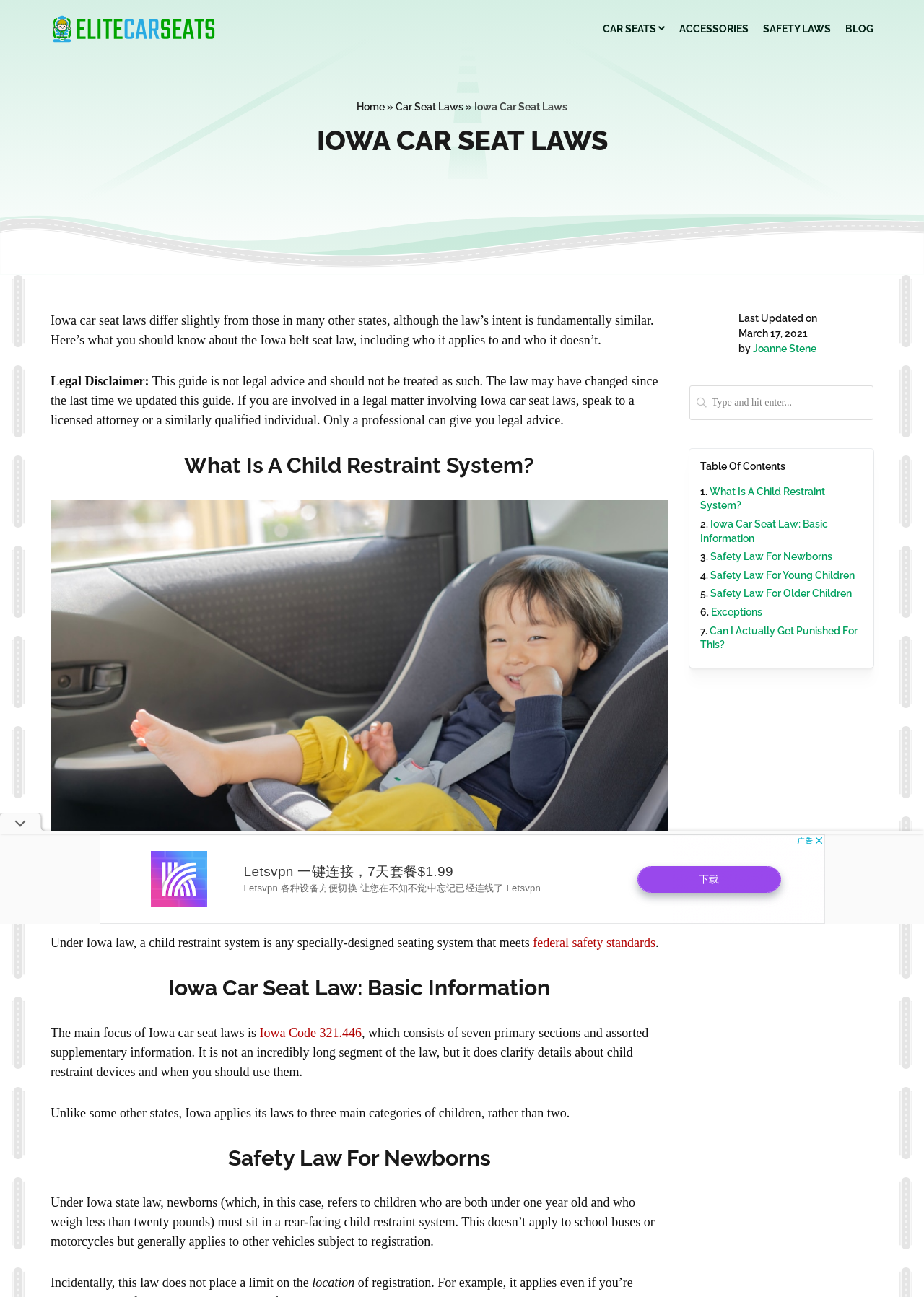How many primary sections does Iowa Code 321.446 consist of?
Please use the image to provide an in-depth answer to the question.

Iowa Code 321.446, which is the law that clarifies details about child restraint devices and when they should be used, consists of seven primary sections and assorted supplementary information.